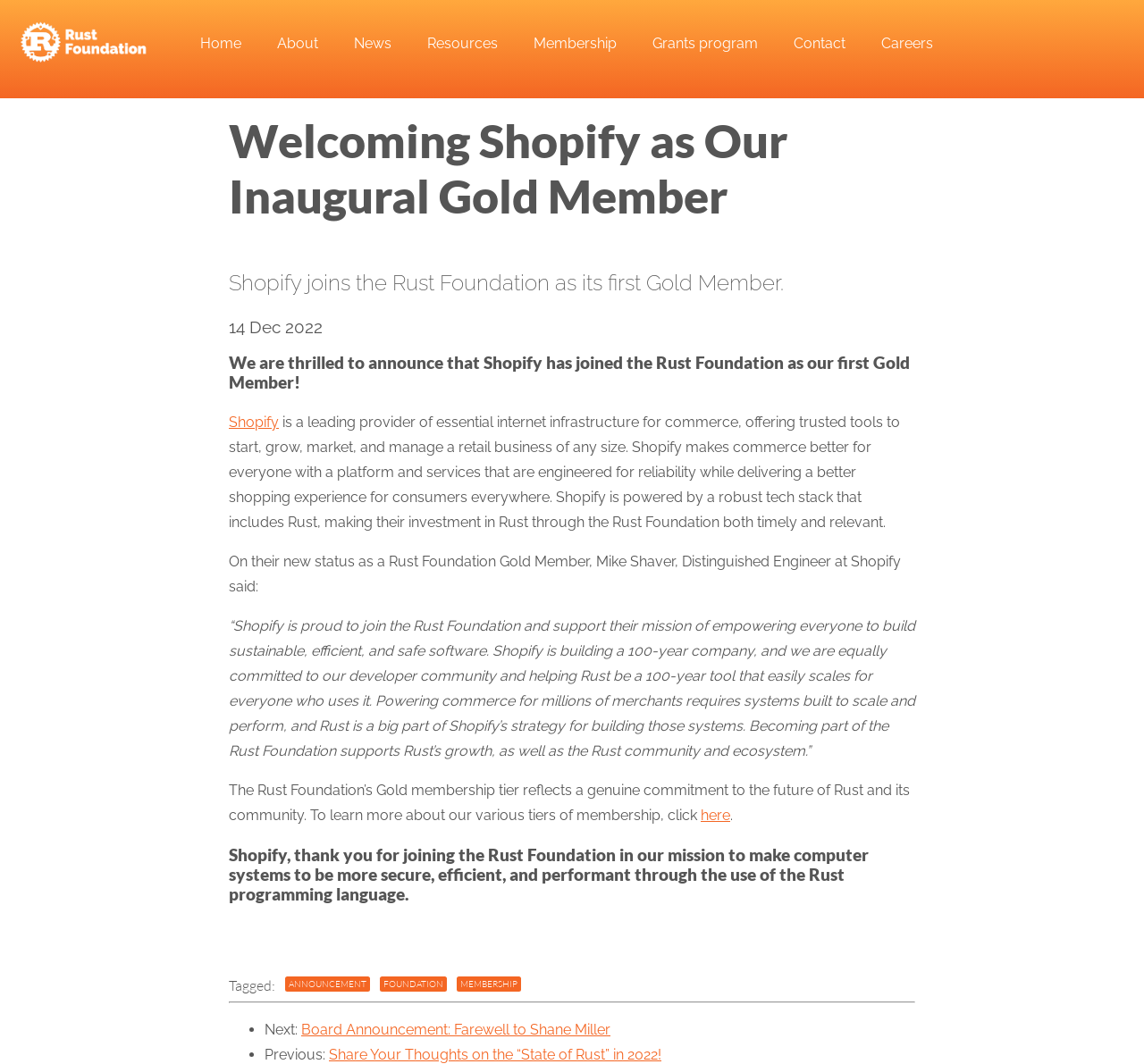Look at the image and give a detailed response to the following question: What is the date of the announcement?

The answer can be found in the time element that contains the text '14 Dec 2022'. This element is located below the heading 'Welcoming Shopify as Our Inaugural Gold Member'.